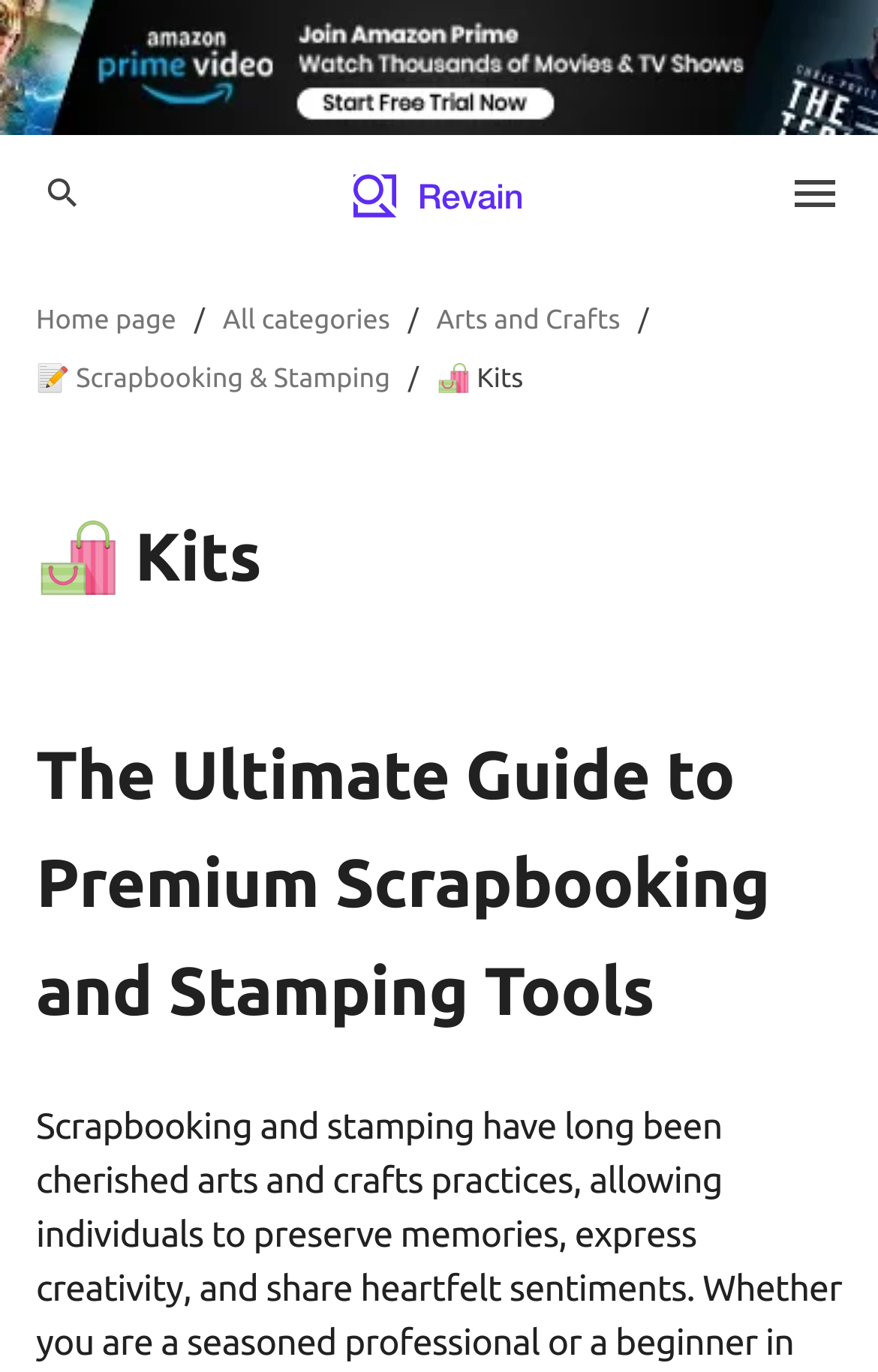Provide a short answer to the following question with just one word or phrase: What is the purpose of the button at the top right corner?

Main menu